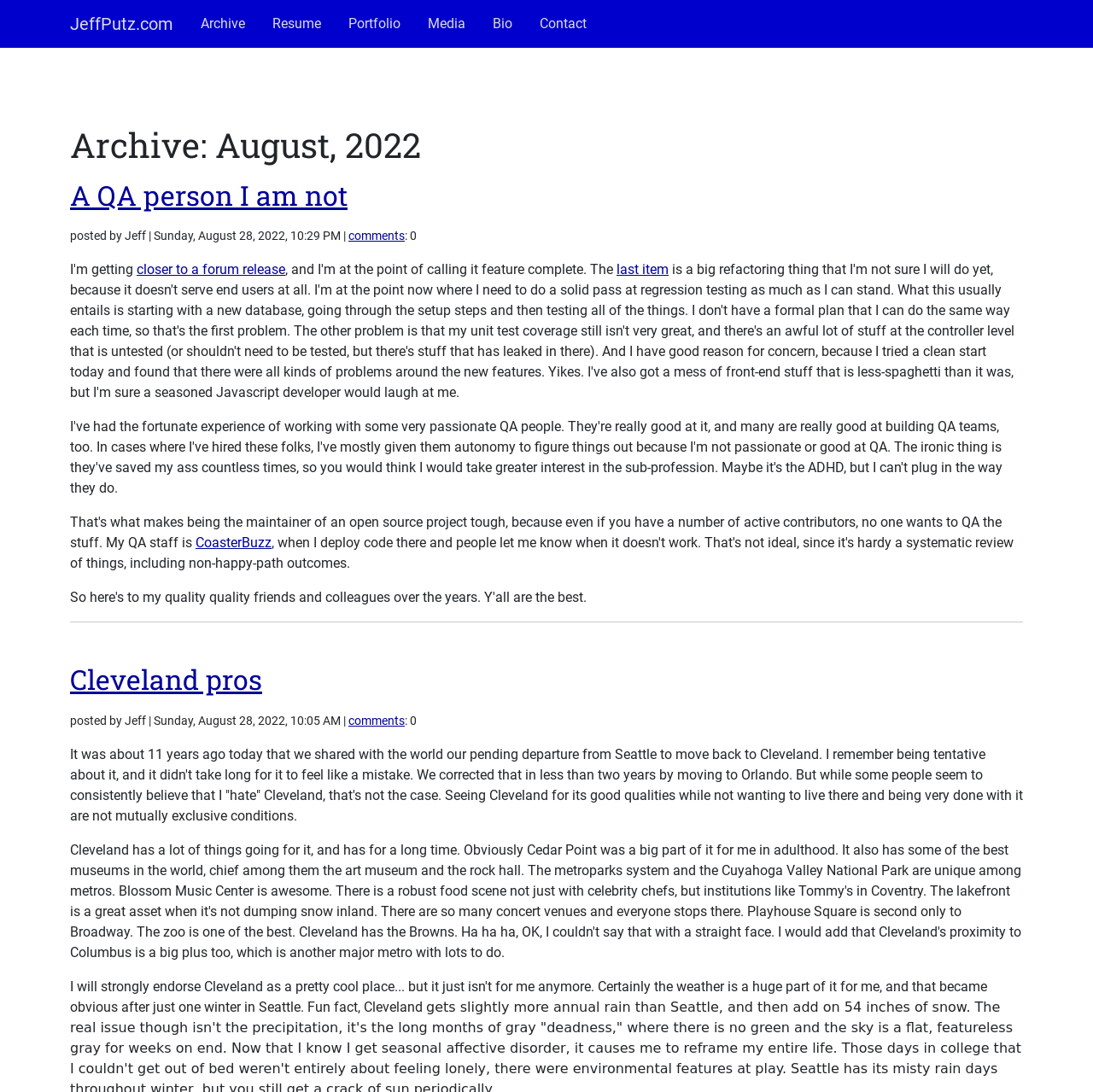What is the main heading displayed on the webpage? Please provide the text.

Archive: August, 2022